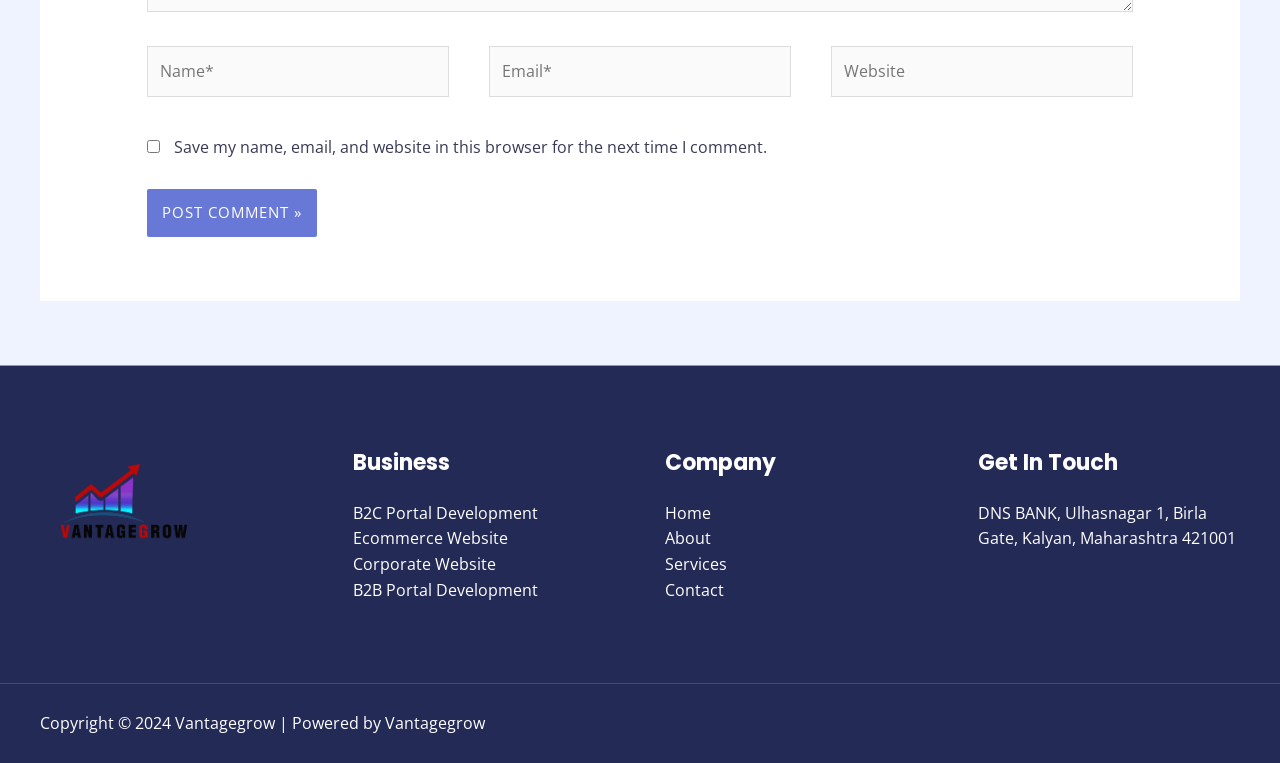What is the purpose of the checkbox?
Examine the webpage screenshot and provide an in-depth answer to the question.

The checkbox has a label 'Save my name, email, and website in this browser for the next time I comment.' which indicates its purpose is to save the user's comment information.